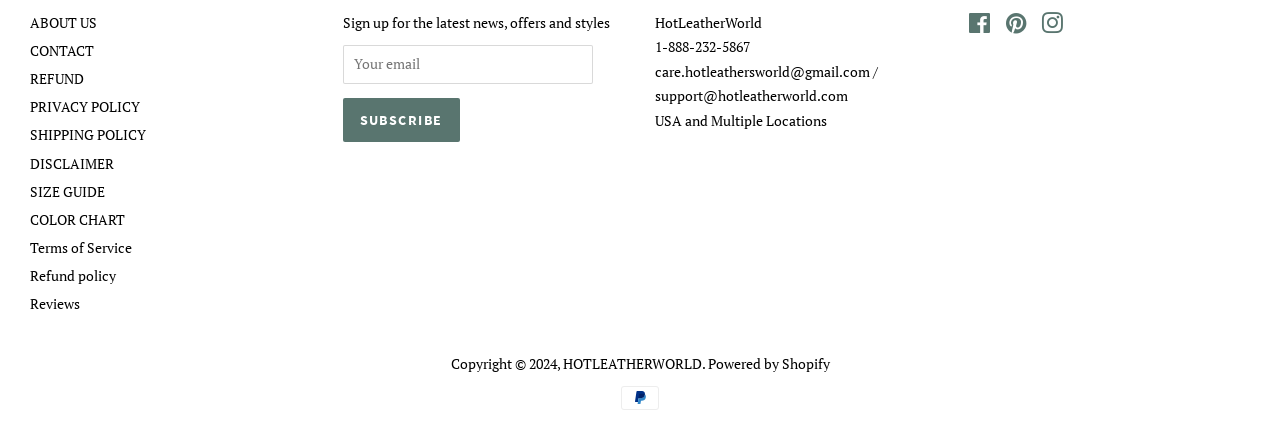Using the provided element description "Terms of Service", determine the bounding box coordinates of the UI element.

[0.023, 0.535, 0.103, 0.578]